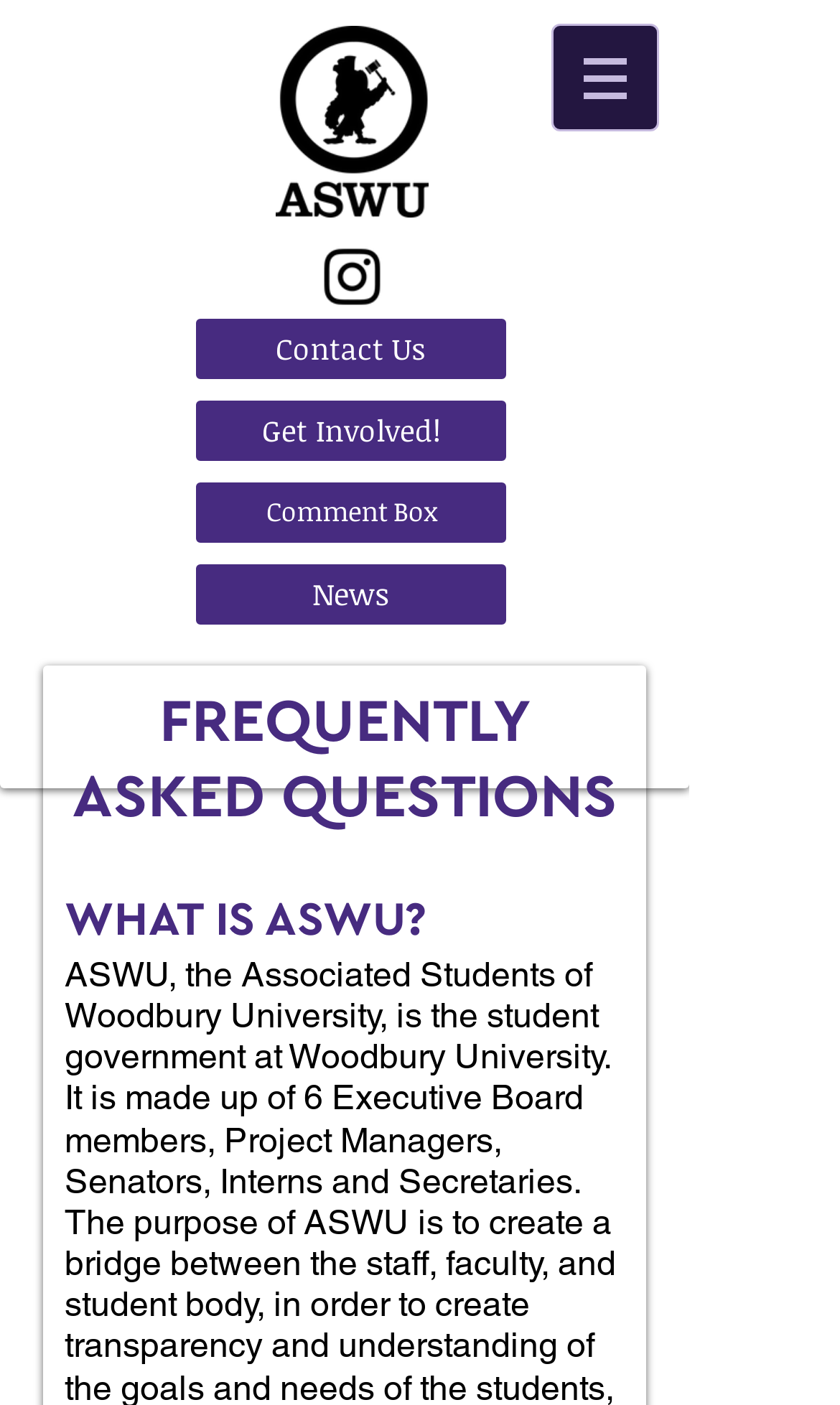Based on the image, please elaborate on the answer to the following question:
What is the logo of ASWU?

The logo of ASWU can be found at the top left corner of the webpage, which is an image with the text 'ASWU_LOGO.png'.